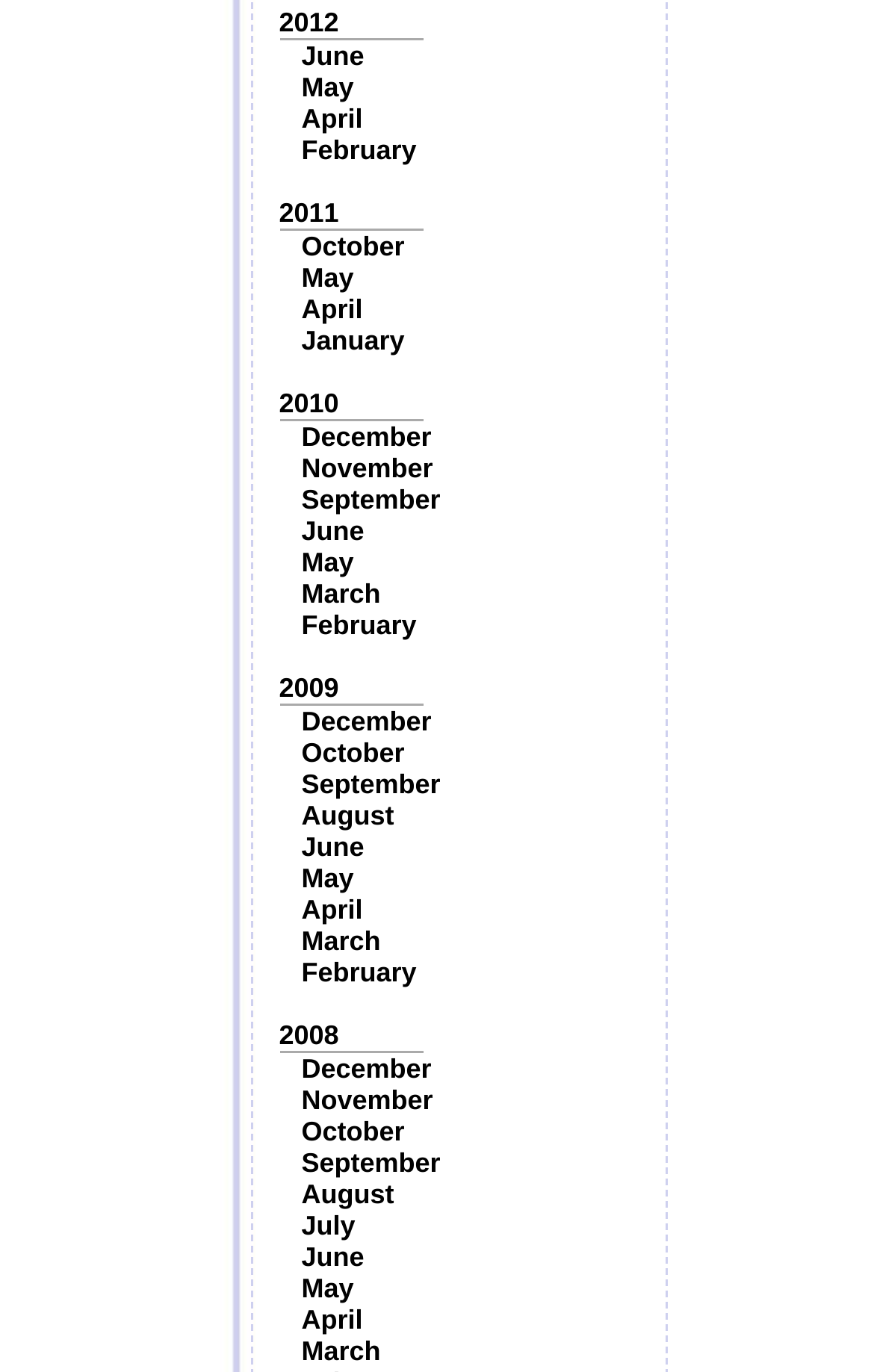How many years are listed on the webpage?
Answer the question in a detailed and comprehensive manner.

By examining the links on the webpage, I can see that there are five distinct years listed: 2012, 2011, 2010, 2009, and 2008. Each year has multiple months listed underneath it.